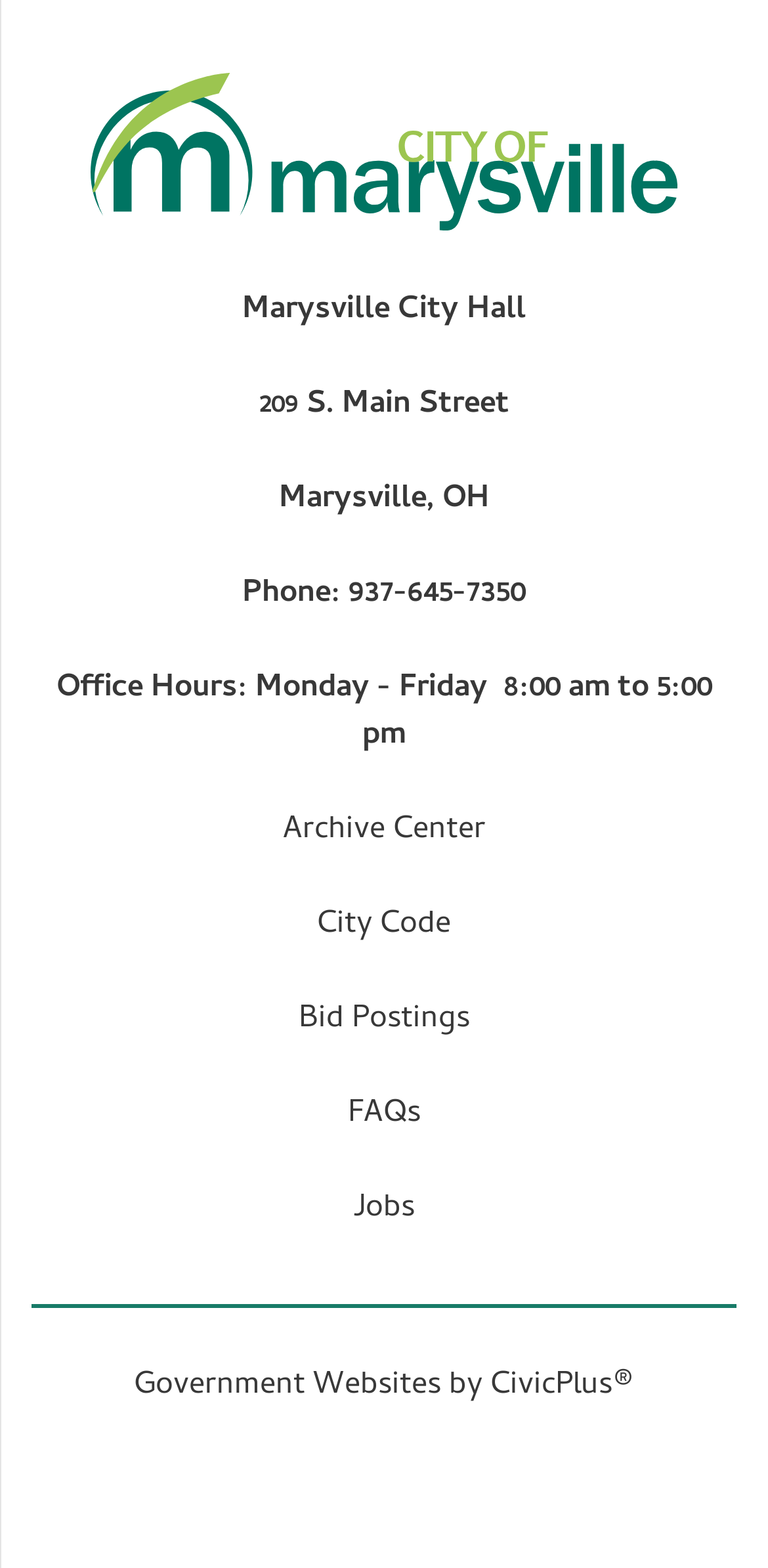What is the name of the company that created this website?
Carefully examine the image and provide a detailed answer to the question.

I found the name of the company that created this website by looking at the bottom of the page, where I saw a link with the text 'CivicPlus'.